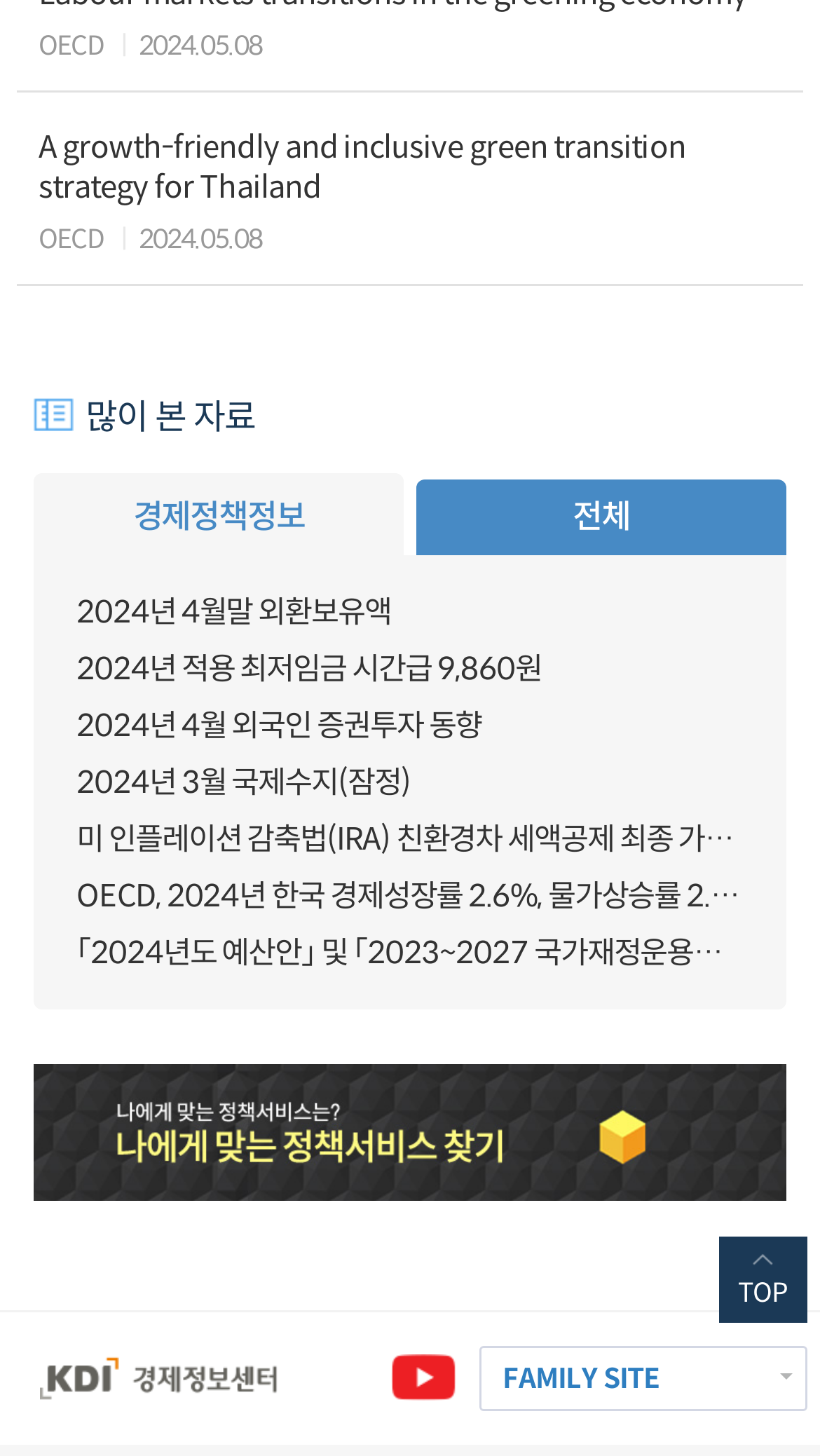Locate the UI element described by 2024년 3월 국제수지(잠정) in the provided webpage screenshot. Return the bounding box coordinates in the format (top-left x, top-left y, bottom-right x, bottom-right y), ensuring all values are between 0 and 1.

[0.093, 0.518, 0.907, 0.557]